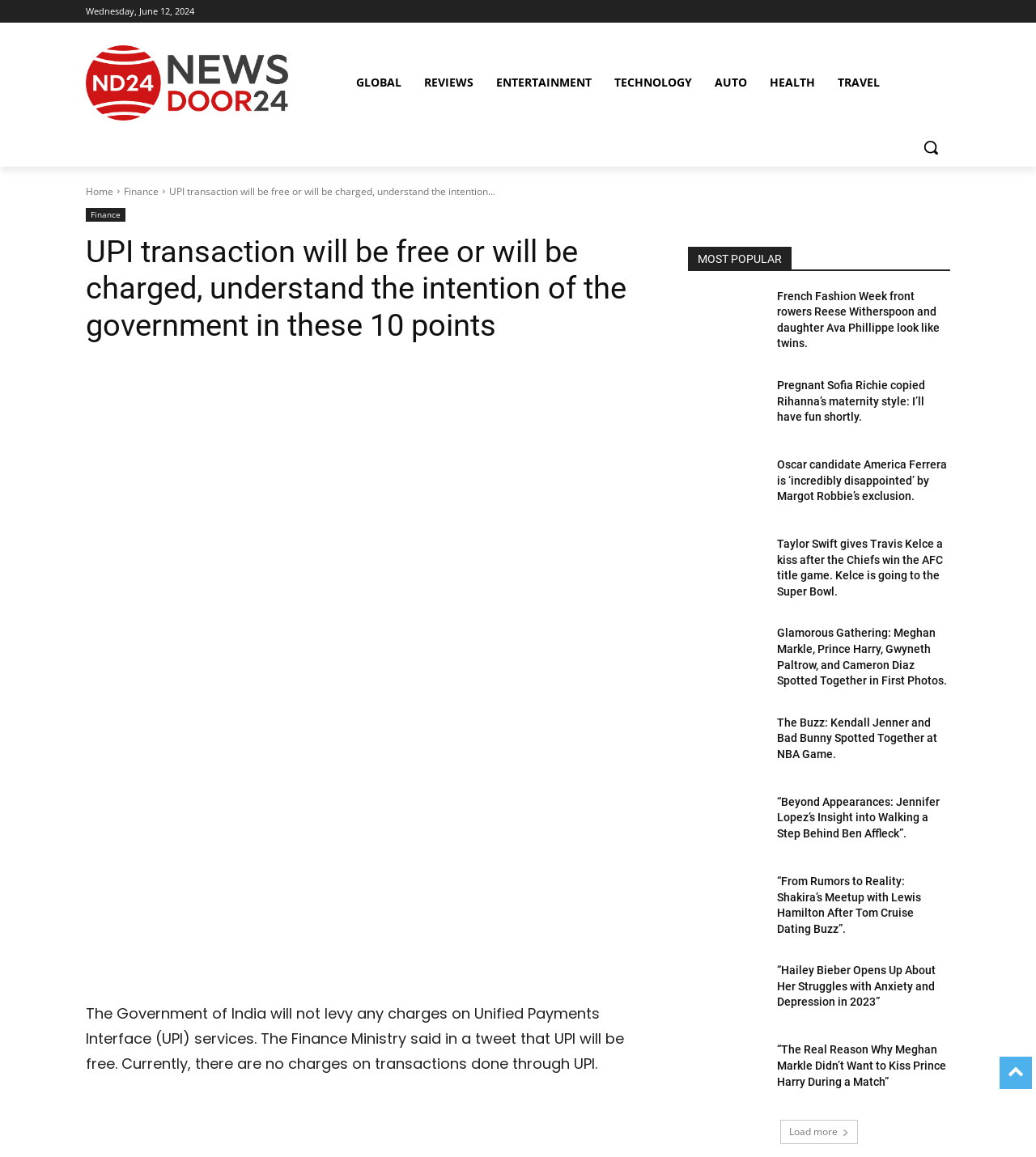Answer this question in one word or a short phrase: What is the last news article listed under the 'MOST POPULAR' section?

“The Real Reason Why Meghan Markle Didn’t Want to Kiss Prince Harry During a Match”